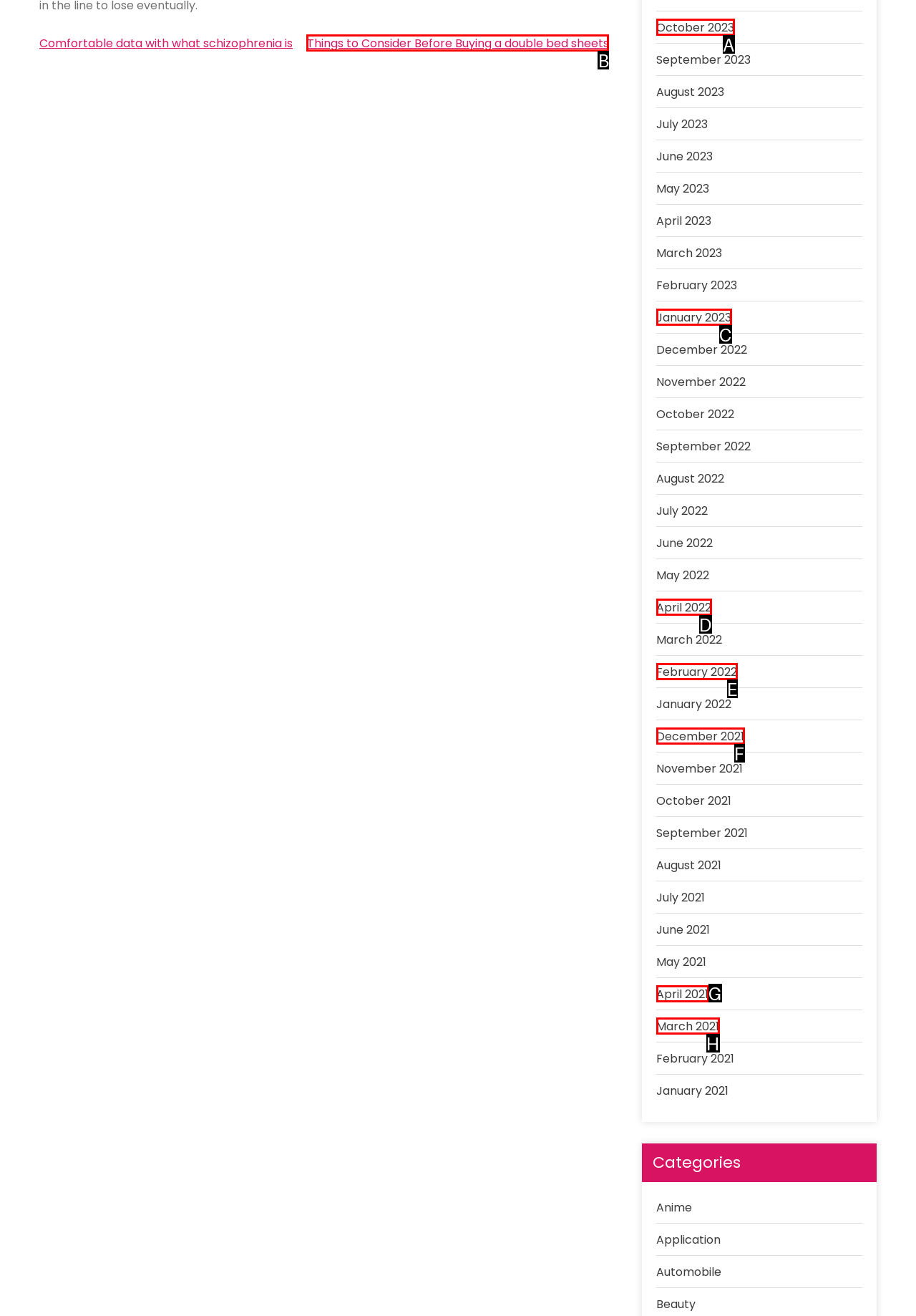Given the description: February 2022, identify the corresponding option. Answer with the letter of the appropriate option directly.

E